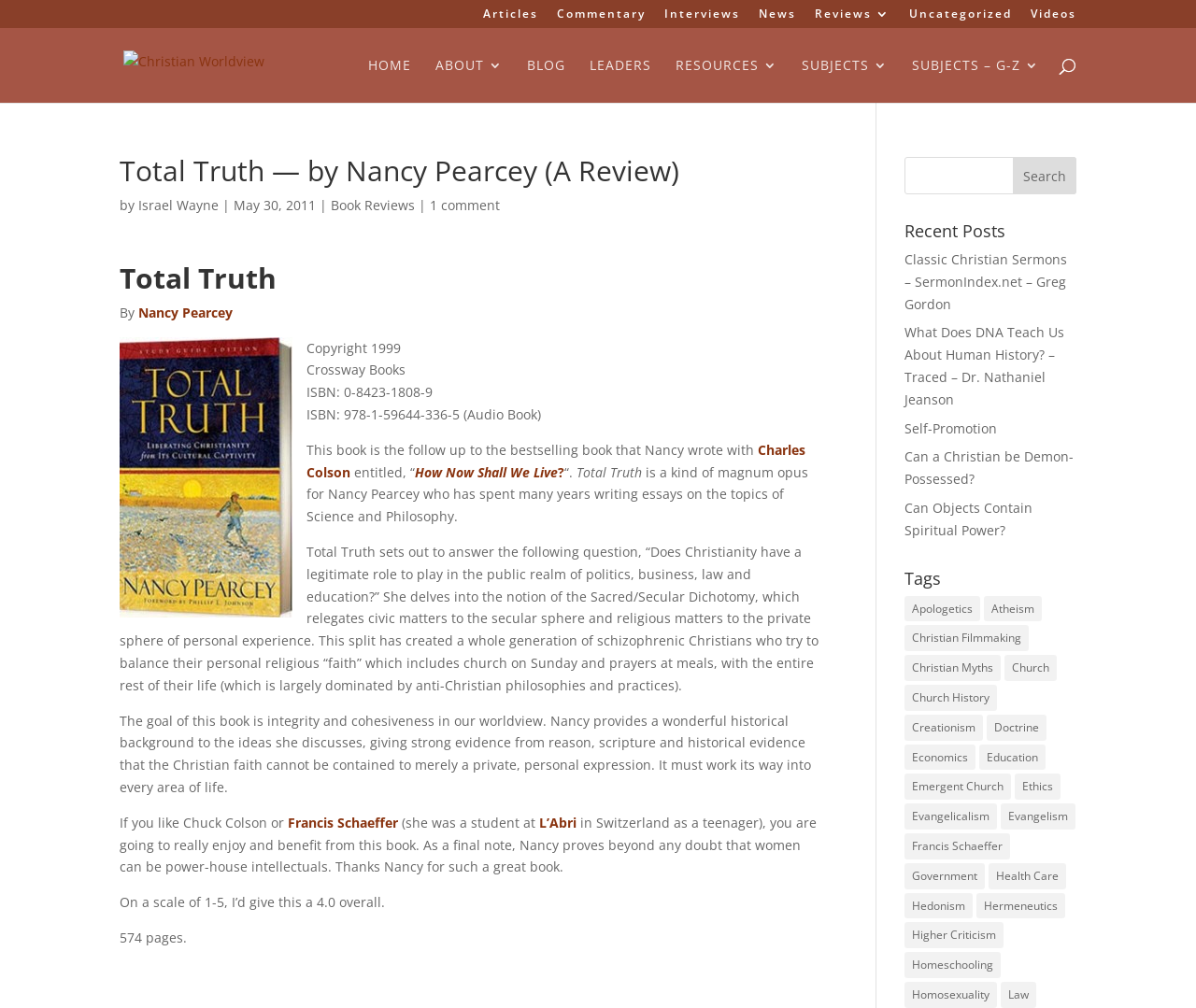What is the publisher of the book?
Please interpret the details in the image and answer the question thoroughly.

The publisher of the book can be found in the text 'Copyright 1999 Crossway Books' which provides the copyright information of the book.